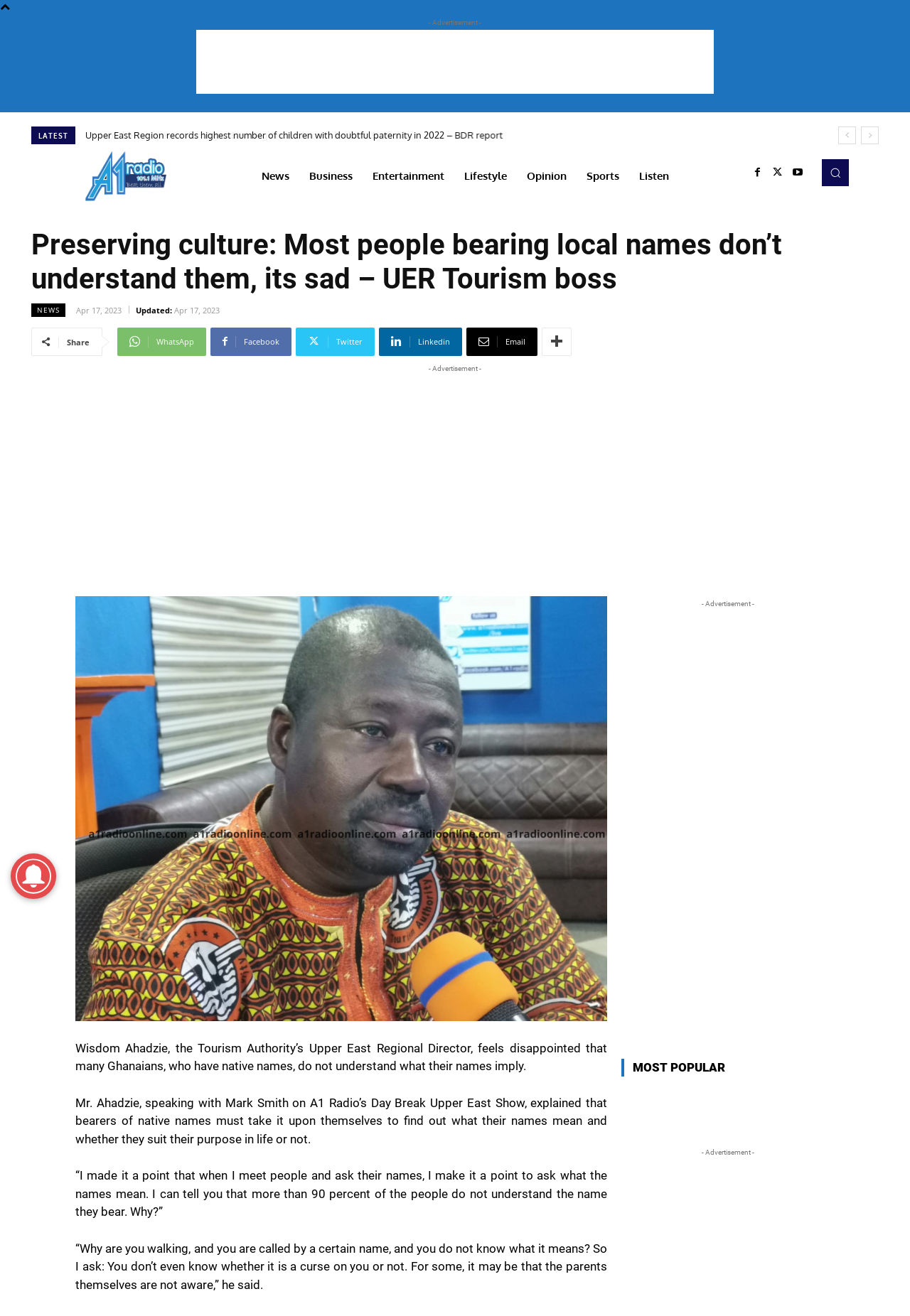Please use the details from the image to answer the following question comprehensively:
How many links are there in the 'MOST POPULAR' section?

The answer can be found by examining the 'MOST POPULAR' section, which only contains a heading and no links.